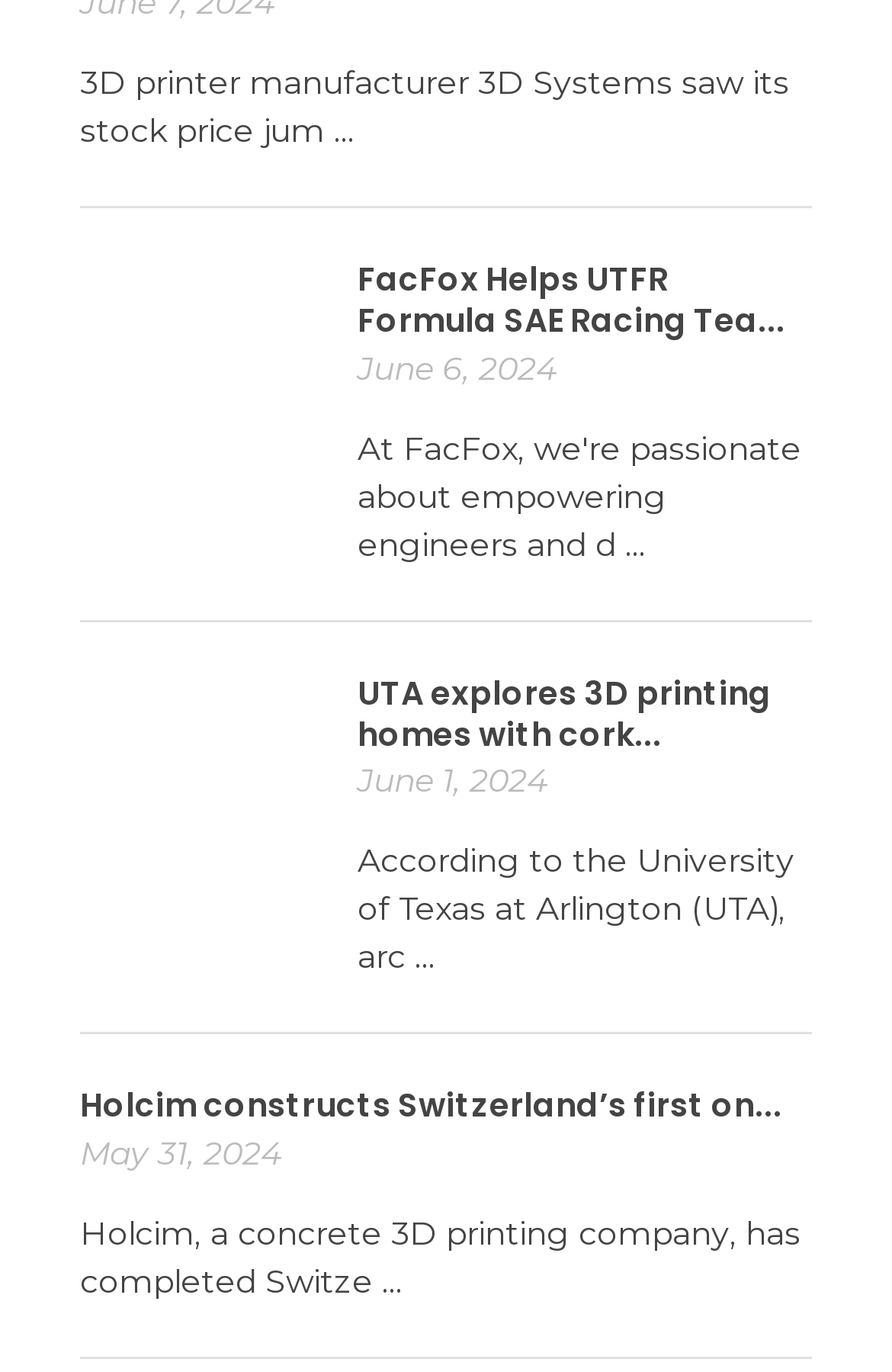What is the theme of the articles on this webpage?
Could you please answer the question thoroughly and with as much detail as possible?

The theme of the articles on this webpage is 3D printing, as all the articles are related to 3D printing, including 3D printing in racing, 3D printing homes, and 3D printing companies.